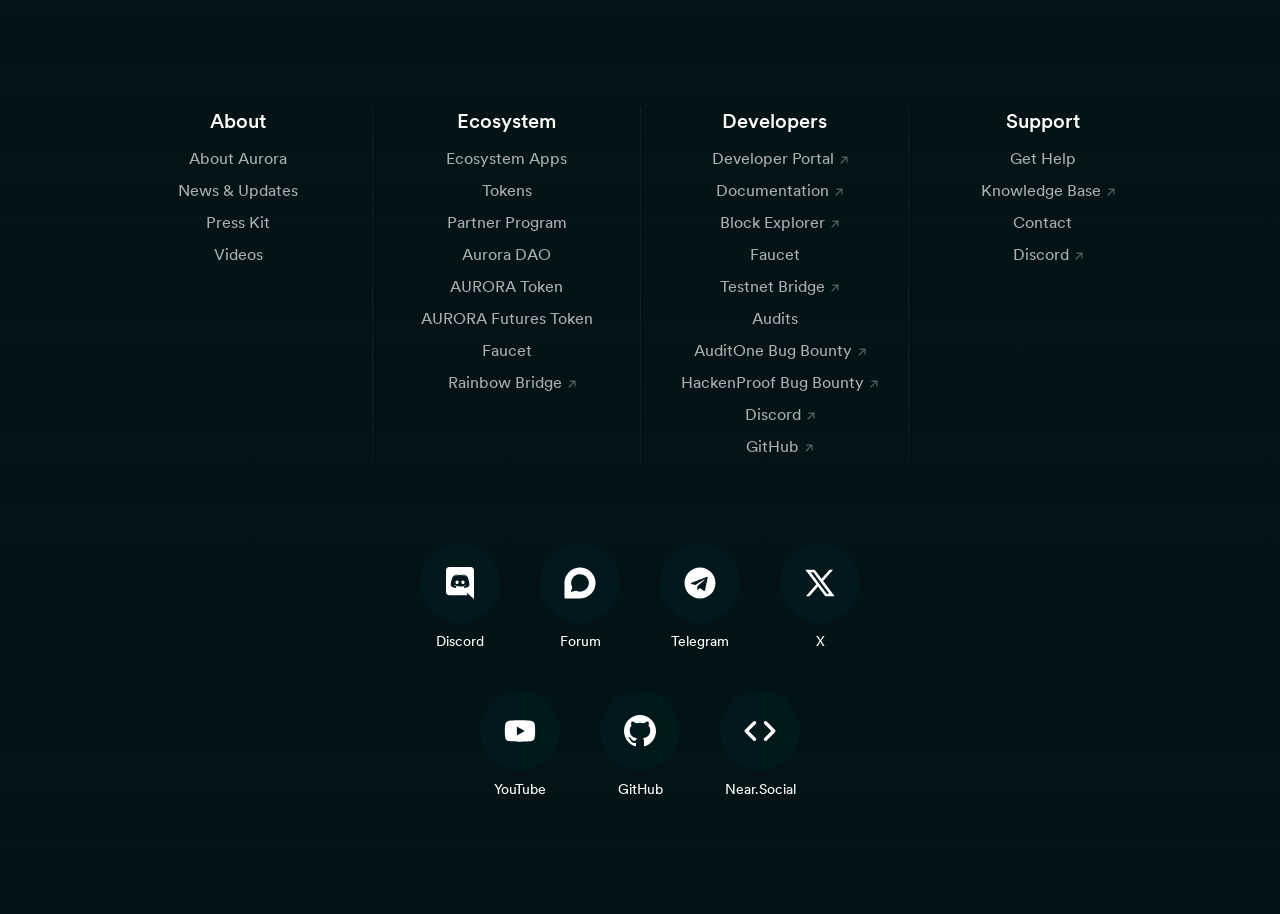Find the bounding box of the UI element described as follows: "GitHub".

[0.573, 0.478, 0.637, 0.499]